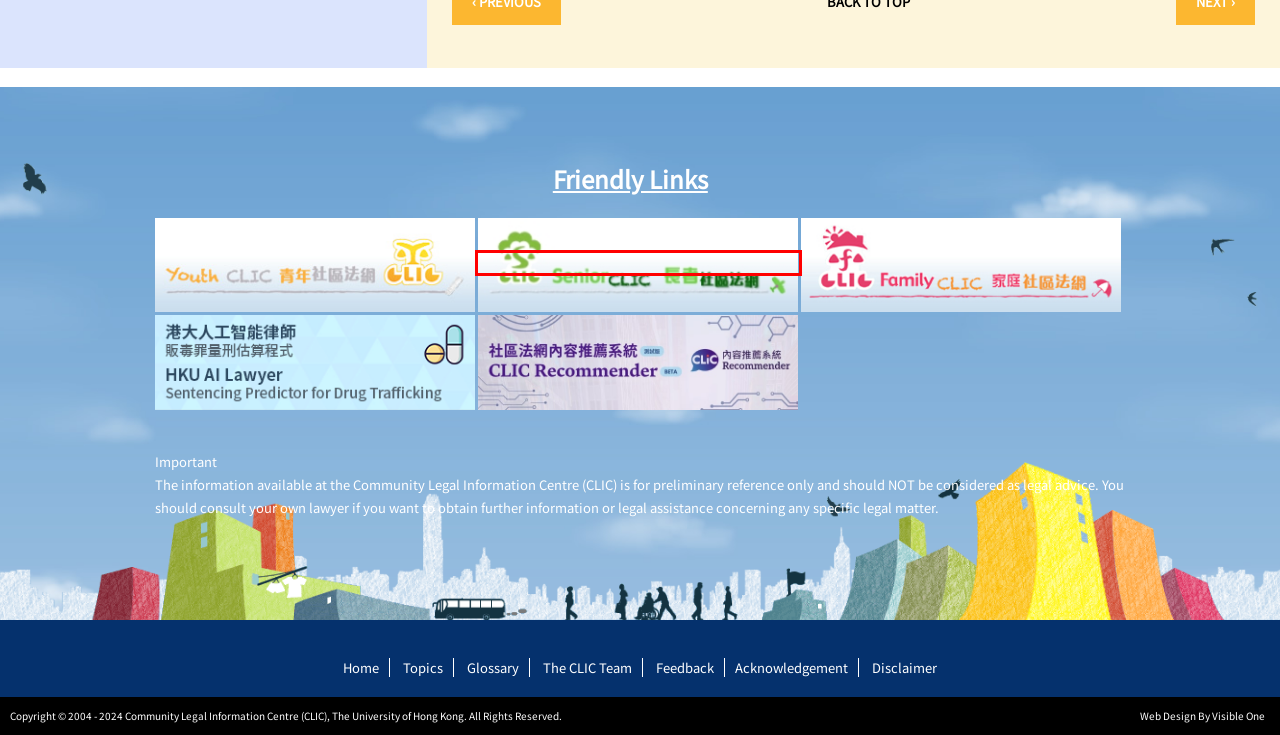Take a look at the provided webpage screenshot featuring a red bounding box around an element. Select the most appropriate webpage description for the page that loads after clicking on the element inside the red bounding box. Here are the candidates:
A. Employment Disputes | Community Legal Information Centre (CLIC)
B. Hong Kong Legal Information Institute (HKLII)
C. Topics | Community Legal Information Centre (CLIC)
D. C. Cross-border employment | Community Legal Information Centre (CLIC)
E. Home - Family CLIC
F. Web Design Hong Kong | Bespoke Website Design Services
G. Home Page - Senior CLIC
H. Youth CLIC

G